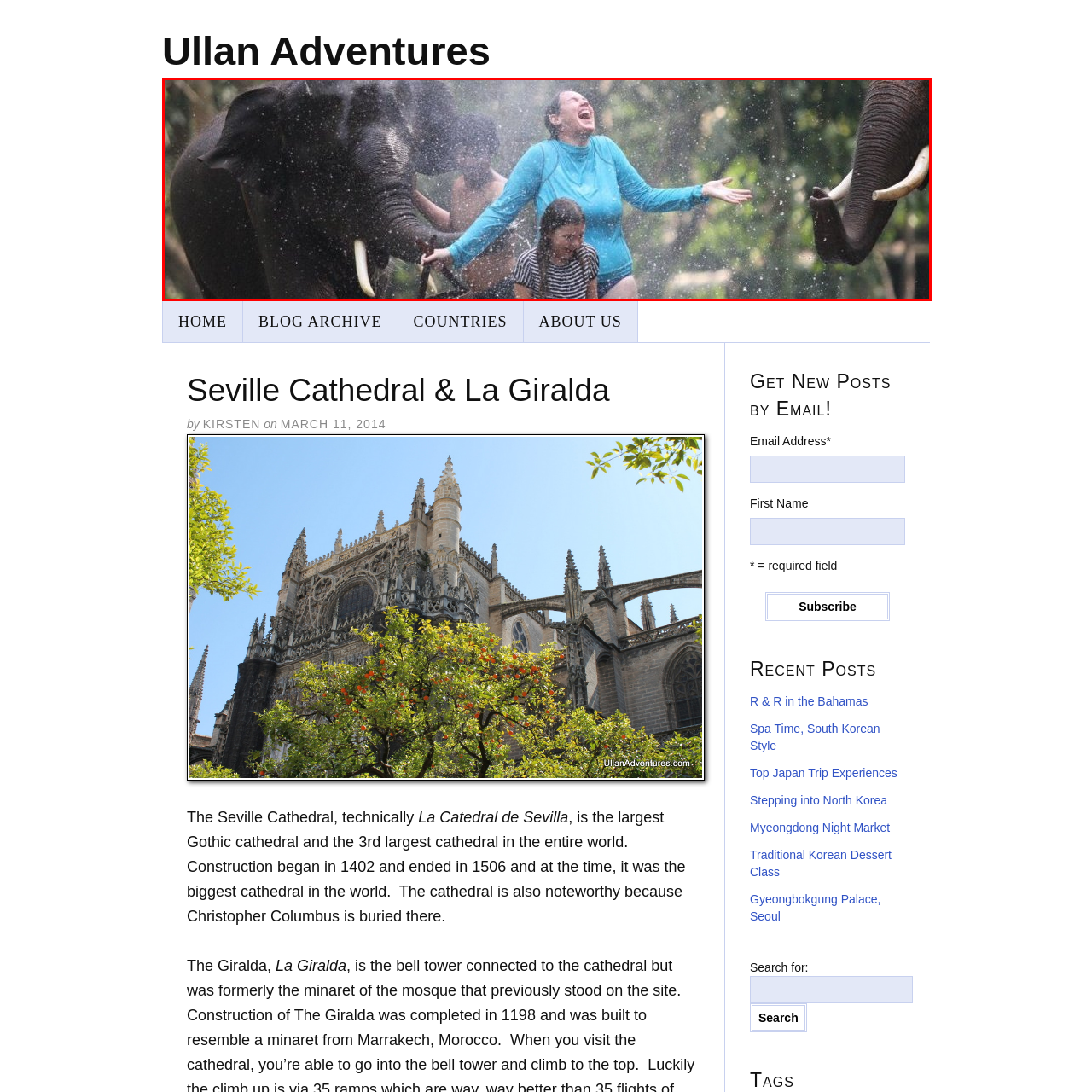What is the atmosphere of the scene?
Observe the image inside the red bounding box carefully and answer the question in detail.

The description of the scene highlights the lush greenery in the background, which adds to the peaceful atmosphere, while the interaction between the humans and elephants, with water droplets cascading around them, creates a playful atmosphere, resulting in a peaceful yet playful ambiance.